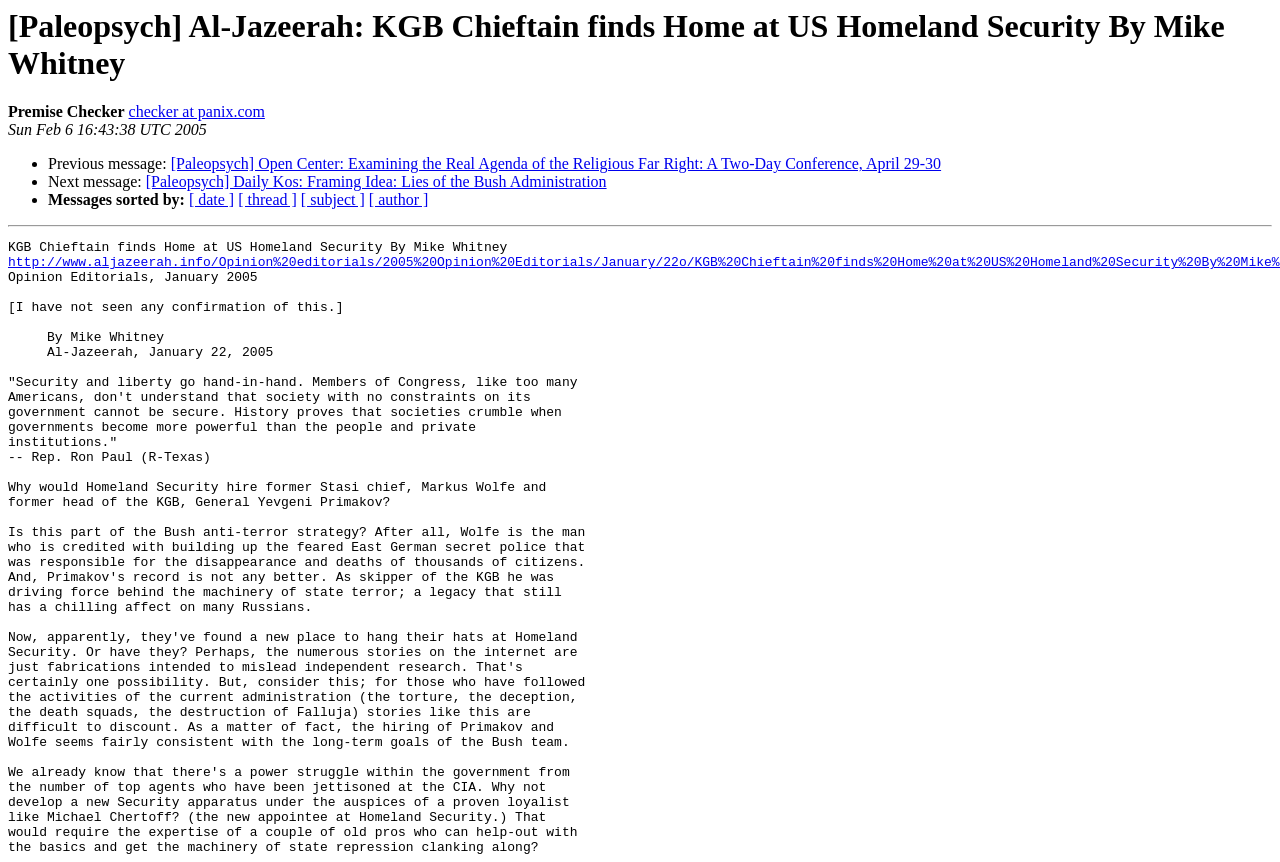What is the title of the previous message?
Provide a fully detailed and comprehensive answer to the question.

I found the title of the previous message by looking at the link element with the text '[Paleopsych] Open Center: Examining the Real Agenda of the Religious Far Right: A Two-Day Conference, April 29-30' at coordinates [0.133, 0.18, 0.735, 0.2].